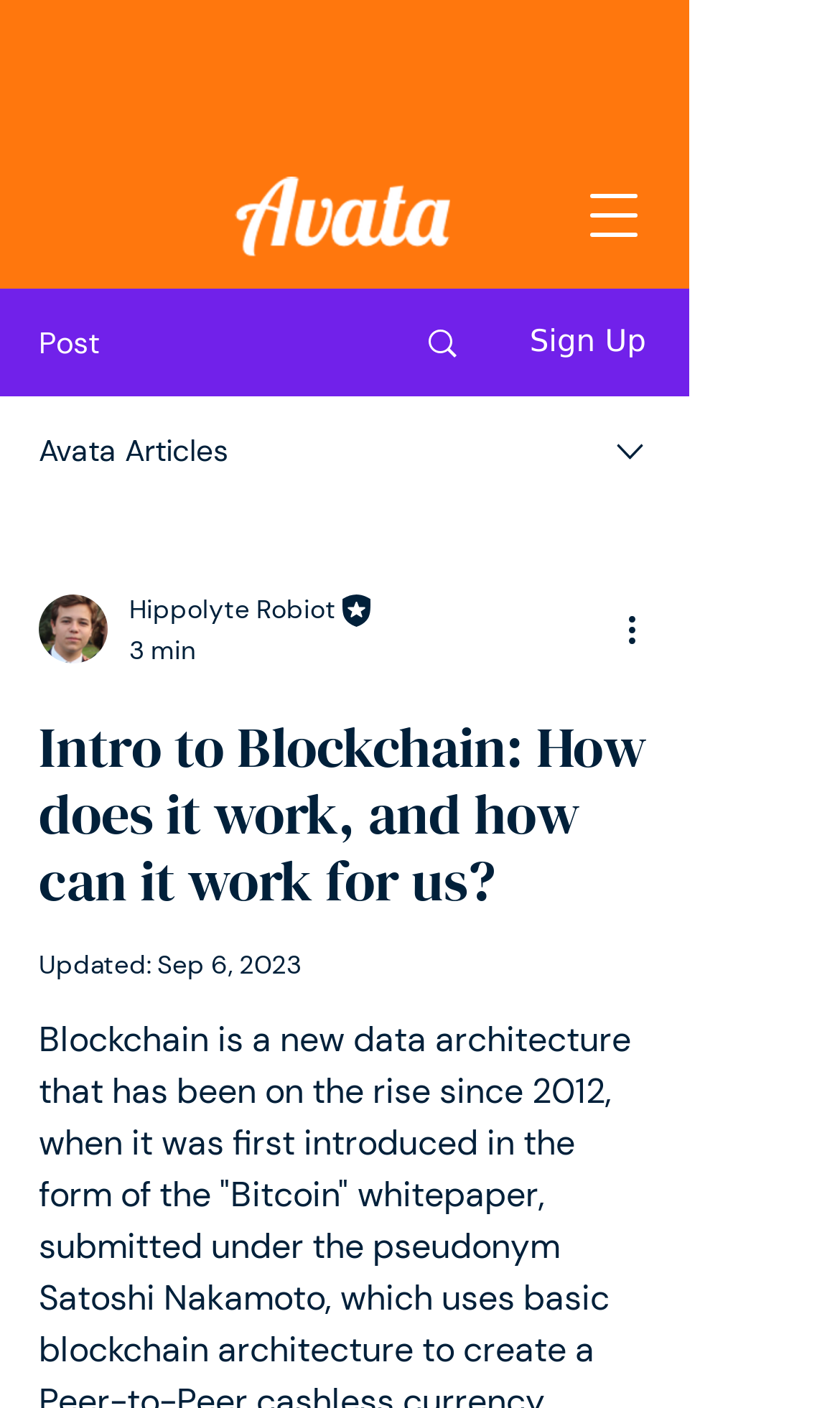What is the logo of the website?
Give a detailed explanation using the information visible in the image.

I found the logo by looking at the link element that contains the image of the logo. The image is described as 'Avata Logo', which indicates the logo of the website.